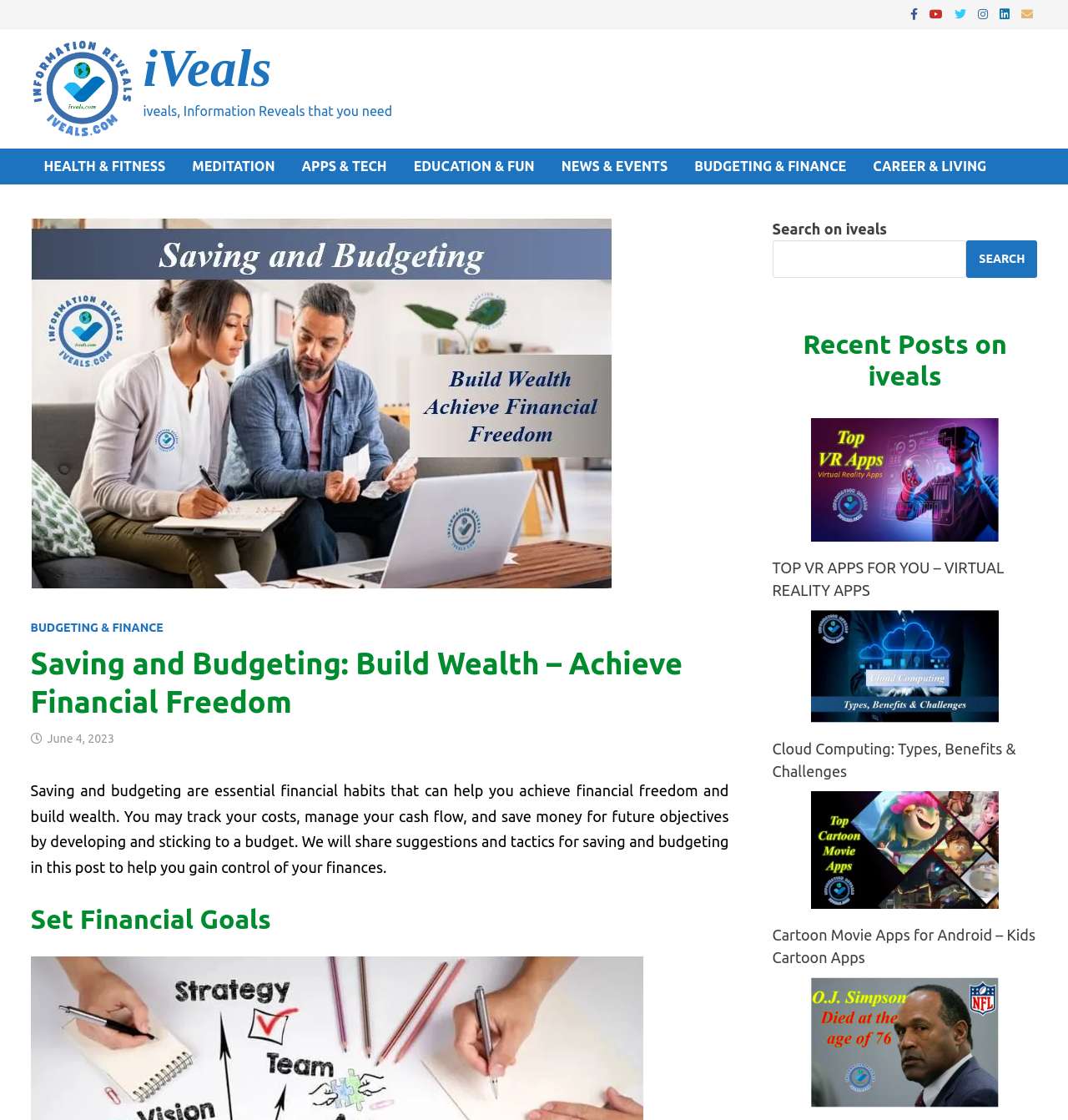Determine the bounding box coordinates of the clickable area required to perform the following instruction: "View the recent post about TOP VR APPS FOR YOU". The coordinates should be represented as four float numbers between 0 and 1: [left, top, right, bottom].

[0.759, 0.373, 0.935, 0.483]